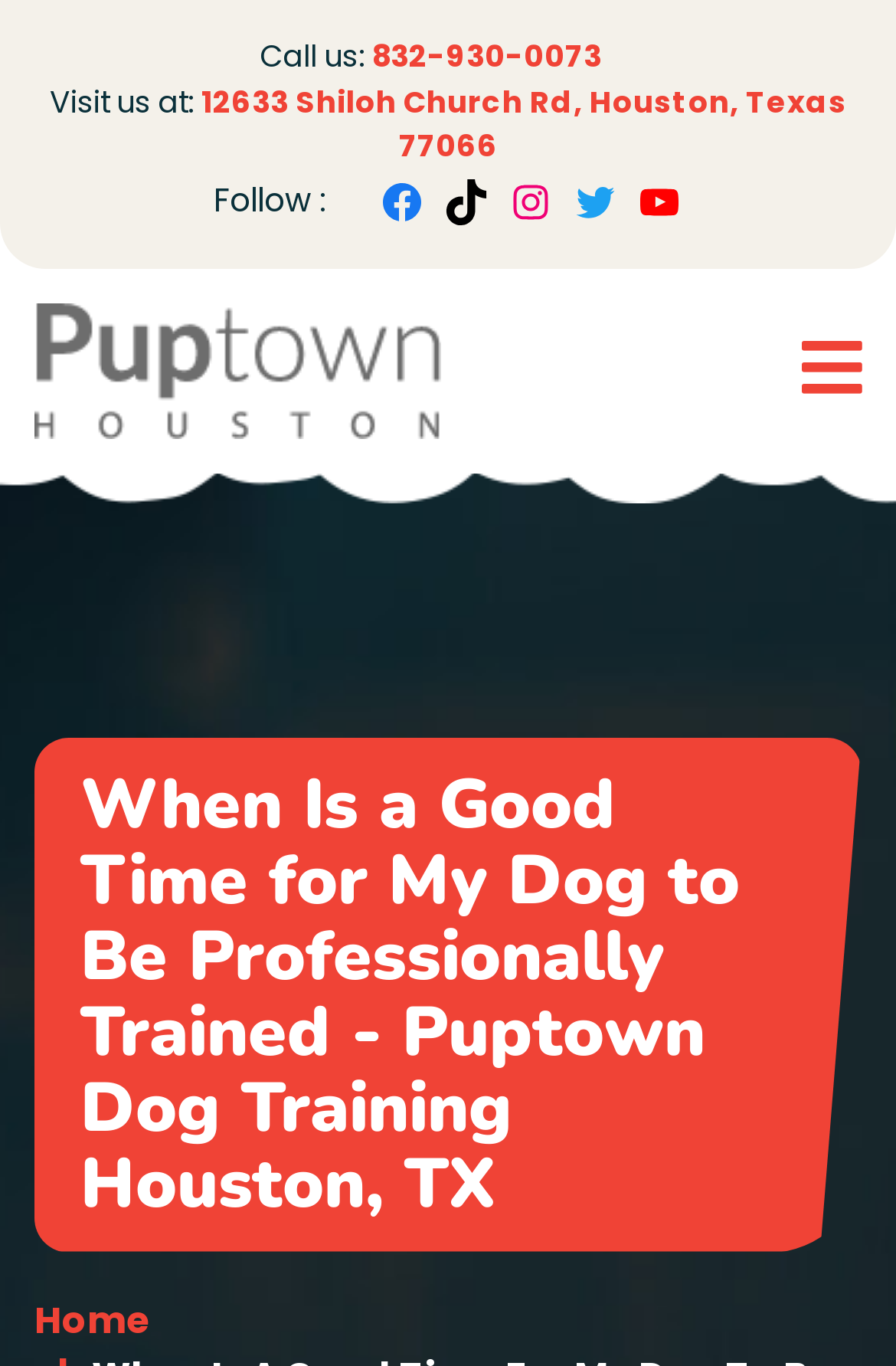Specify the bounding box coordinates of the element's area that should be clicked to execute the given instruction: "Go to the home page". The coordinates should be four float numbers between 0 and 1, i.e., [left, top, right, bottom].

[0.038, 0.946, 0.167, 0.985]